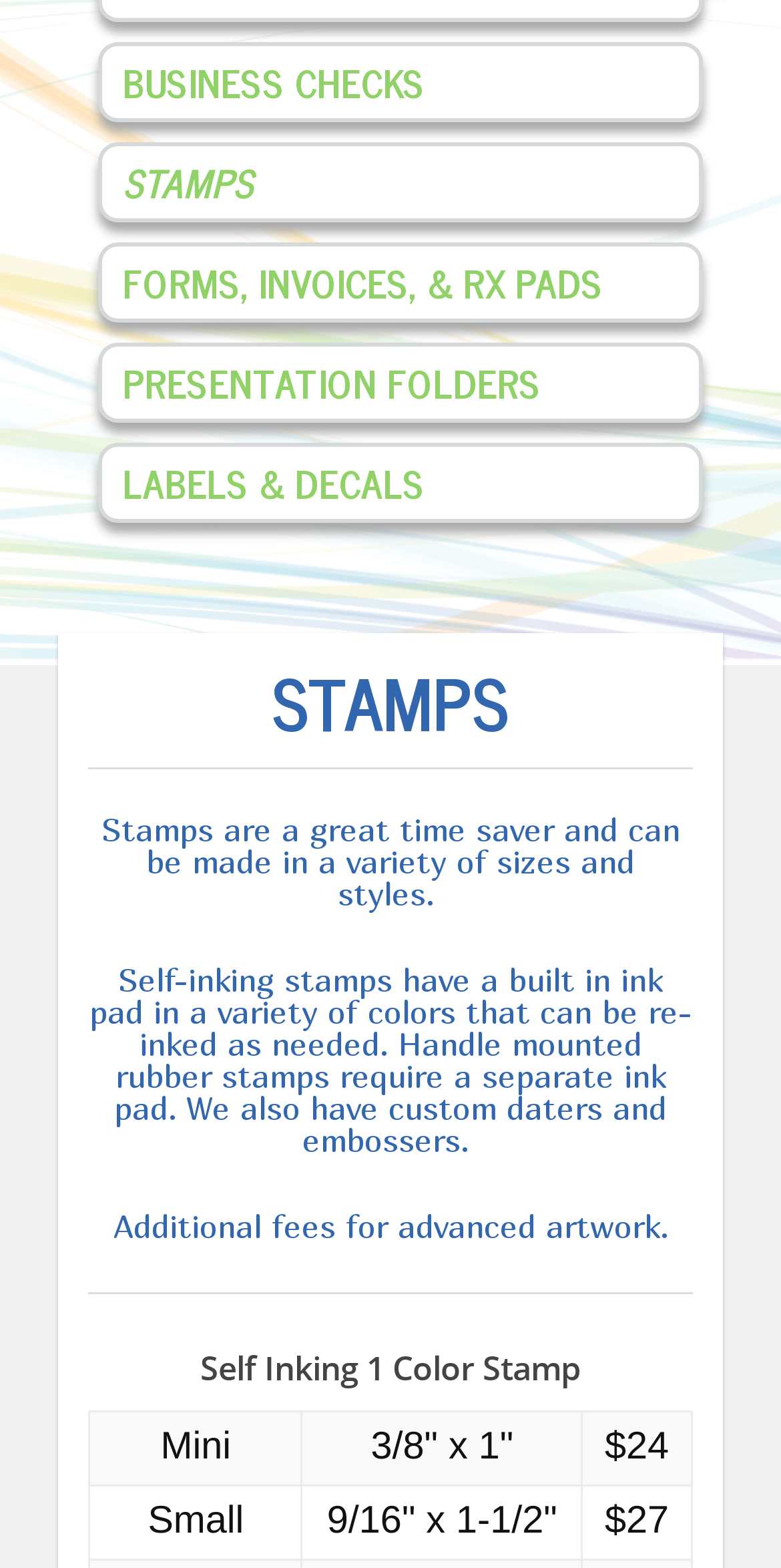Based on the element description: "Presentation Folders", identify the bounding box coordinates for this UI element. The coordinates must be four float numbers between 0 and 1, listed as [left, top, right, bottom].

[0.126, 0.218, 0.899, 0.27]